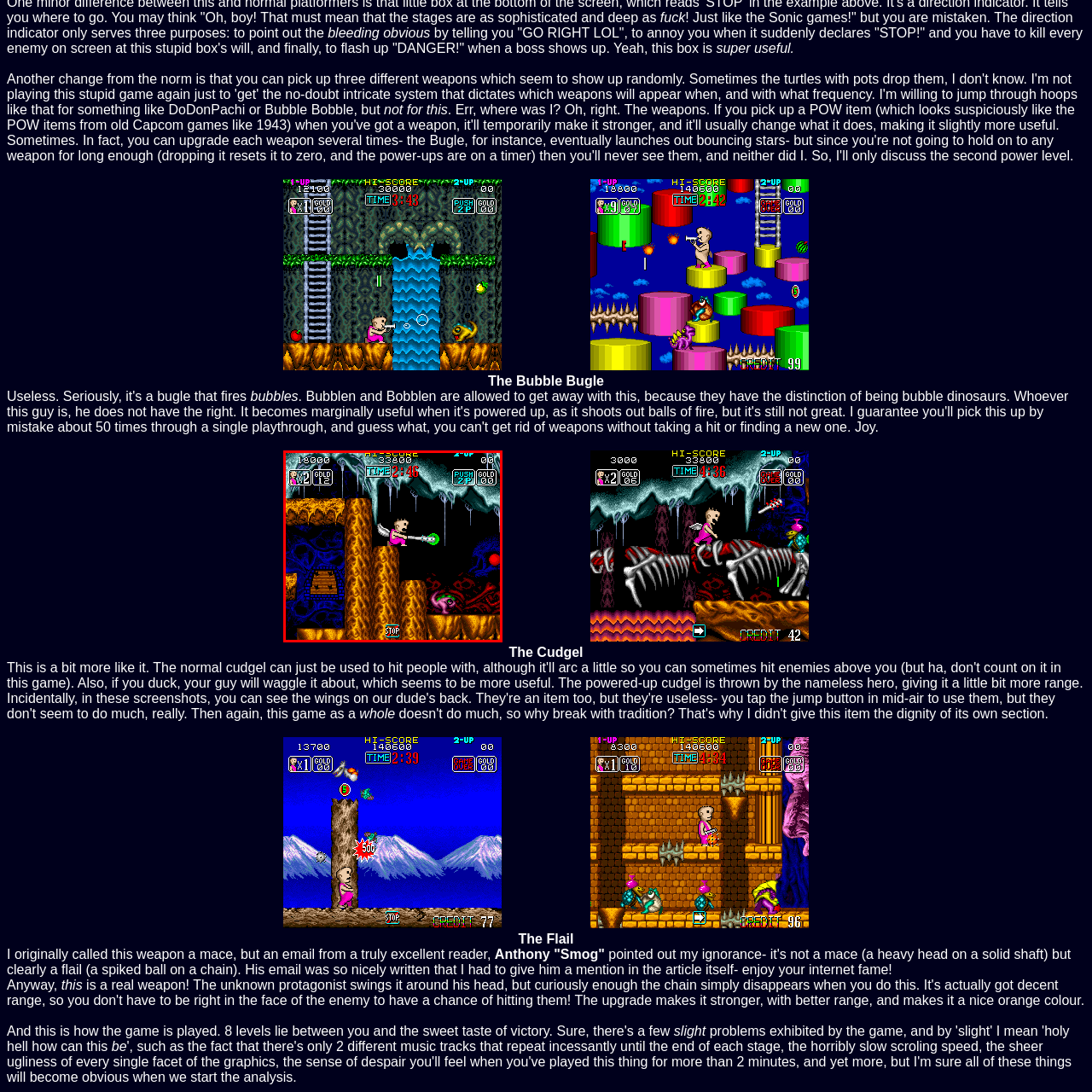Create an extensive description for the image inside the red frame.

The image depicts a vibrant scene from a classic arcade game, featuring a character with light pink skin and black hair holding a unique weapon—a green, glowing gun—while navigating a colorful, stylized underground environment. The character stands on a rocky platform that combines textures of brown, gold, and dark blue, with jagged stalactites hanging above. 

To the left, a pickaxe motif hints at exploration, while dark, ominous creatures can be seen lurking in the shadows, emphasizing the game's adventurous yet eerie tone. The scene displays various UI elements, including a score display at the top showing the player's high score and available lives, alongside a countdown timer indicating the remaining game time. In the center of the screen, a "STOP" sign suggests a critical gameplay moment, creating tension as the player engages with the colorful enemies and obstacles. Overall, this snapshot captures the whimsical yet challenging atmosphere that defines the game, providing a nostalgic glimpse into retro gaming aesthetics.